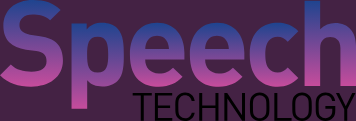What is the typography of 'TECHNOLOGY'?
Using the image provided, answer with just one word or phrase.

Bold, black